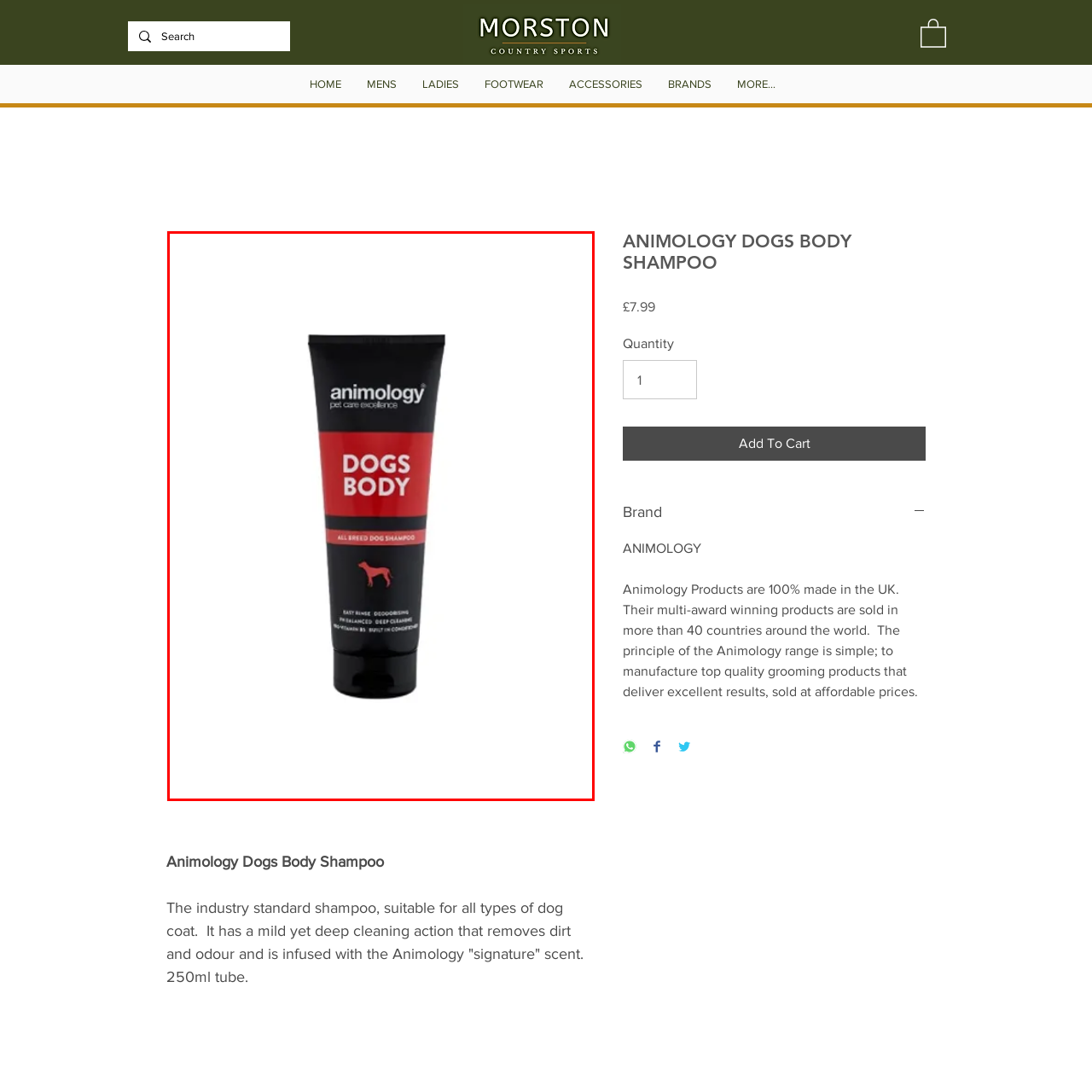Direct your attention to the section outlined in red and answer the following question with a single word or brief phrase: 
Does the shampoo have a built-in conditioner?

Yes